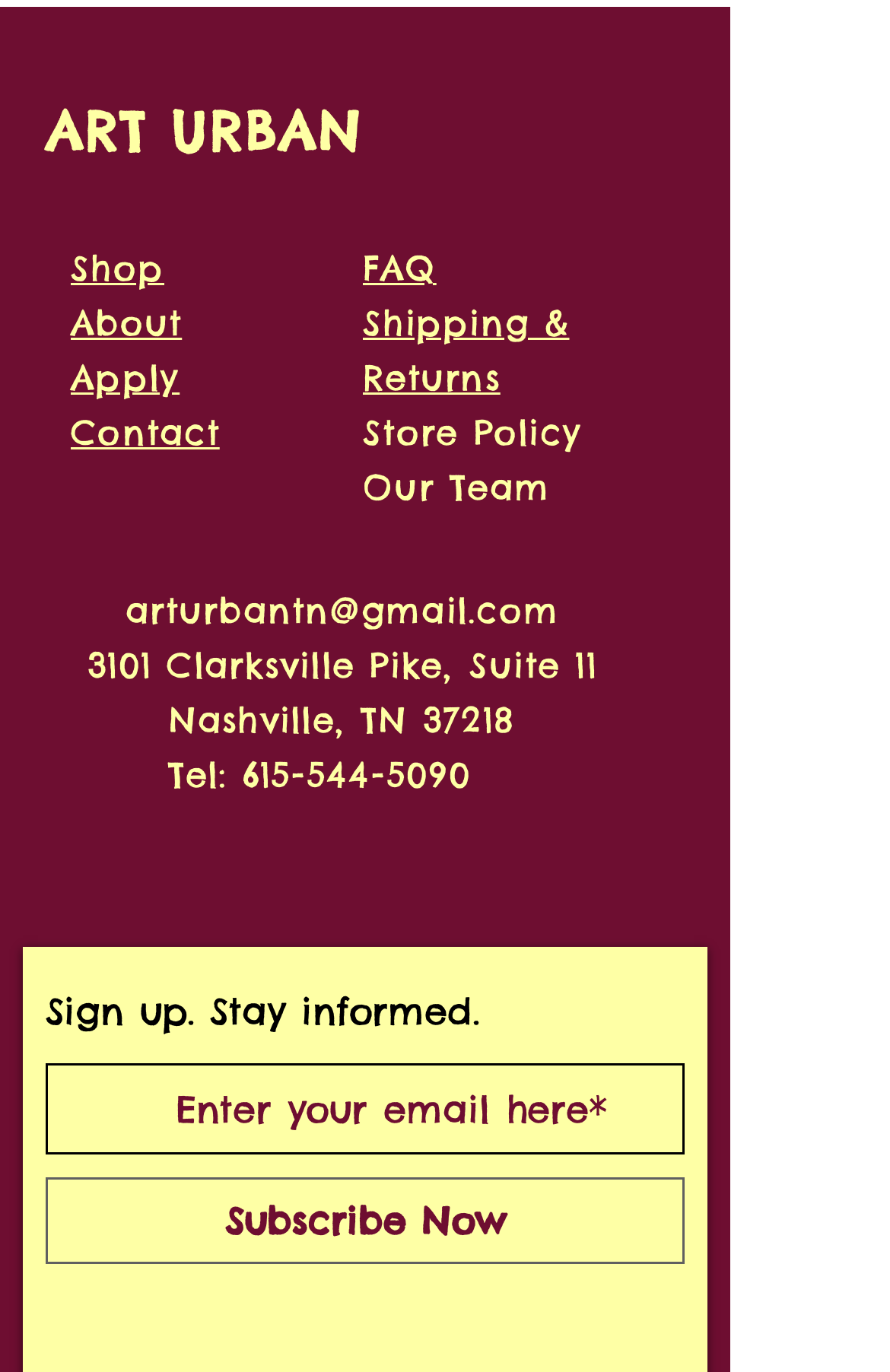Give a succinct answer to this question in a single word or phrase: 
What is the phone number to call?

615-544-5090